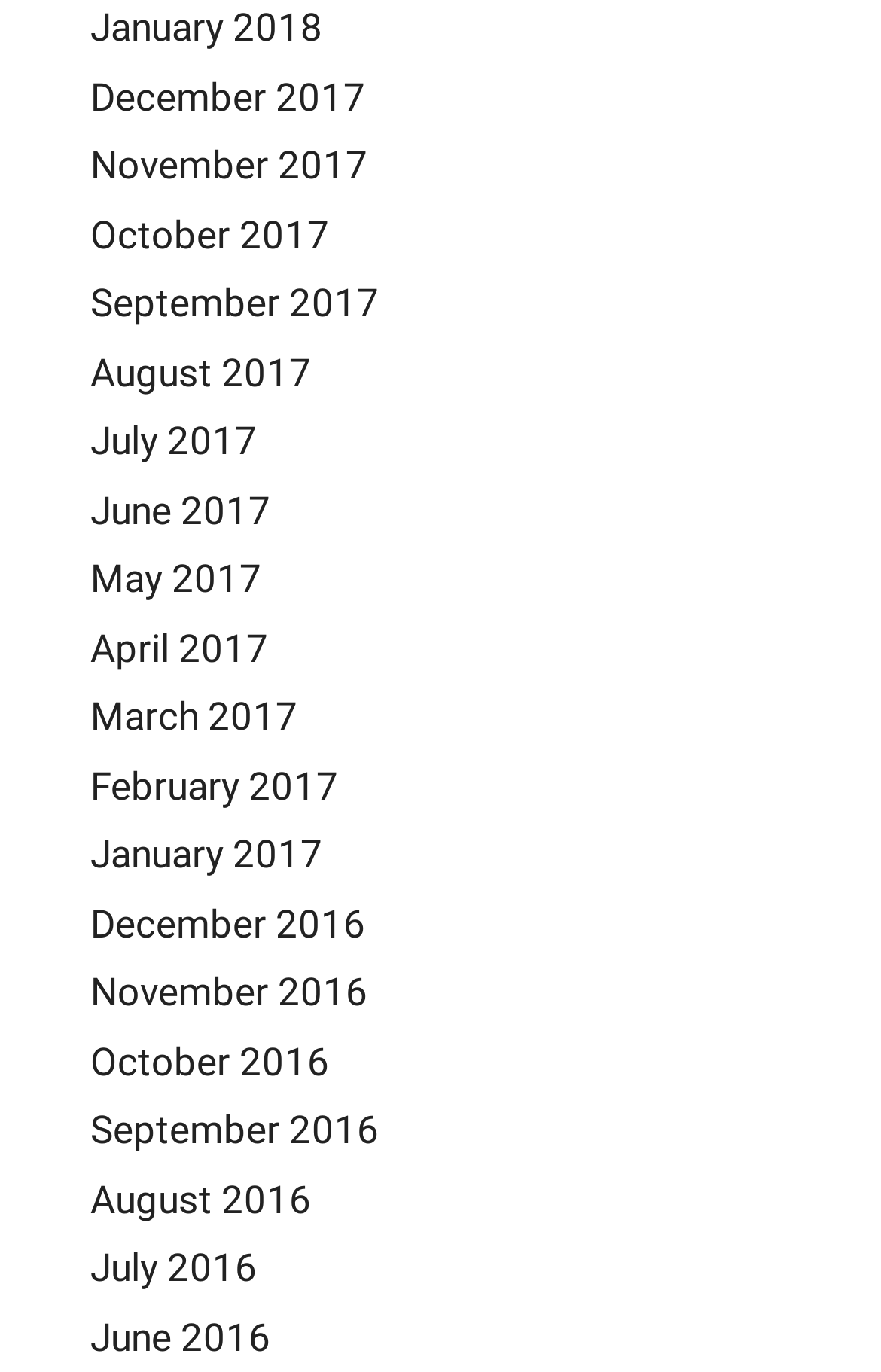How many months are listed in 2017?
Look at the screenshot and respond with one word or a short phrase.

12